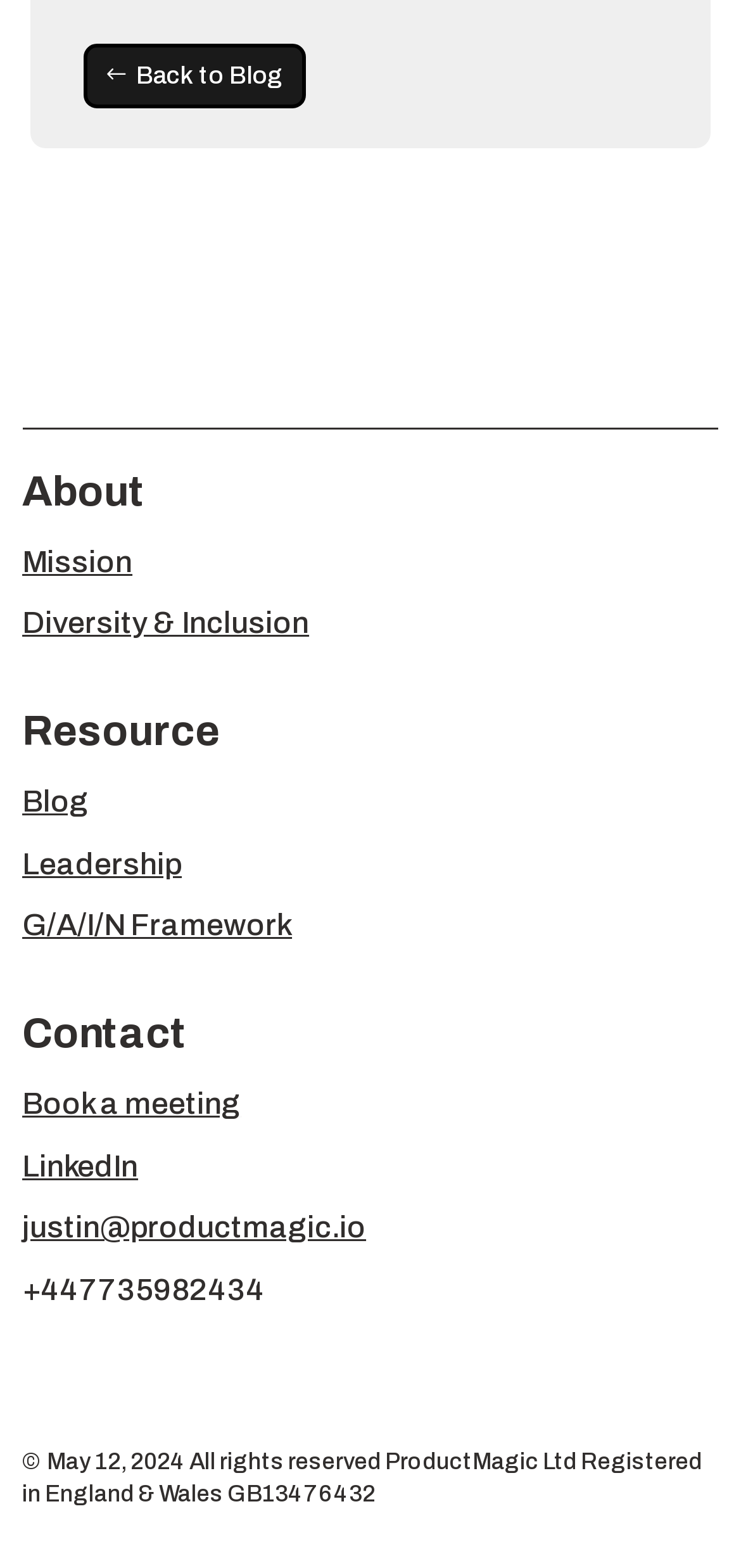Please identify the bounding box coordinates of the area that needs to be clicked to follow this instruction: "learn about mission".

[0.03, 0.347, 0.179, 0.368]